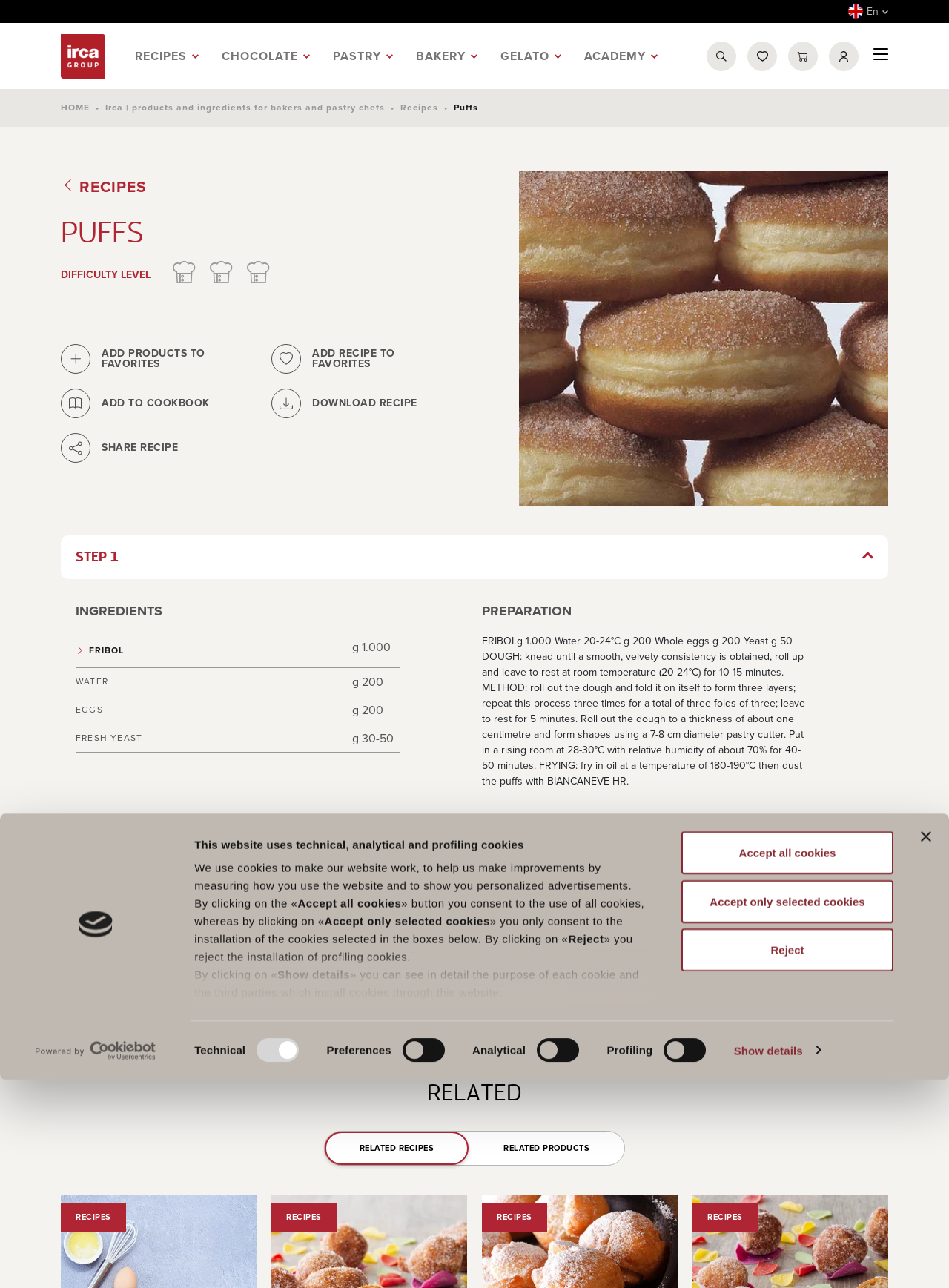What is the topic of the current webpage?
From the image, provide a succinct answer in one word or a short phrase.

Puffs